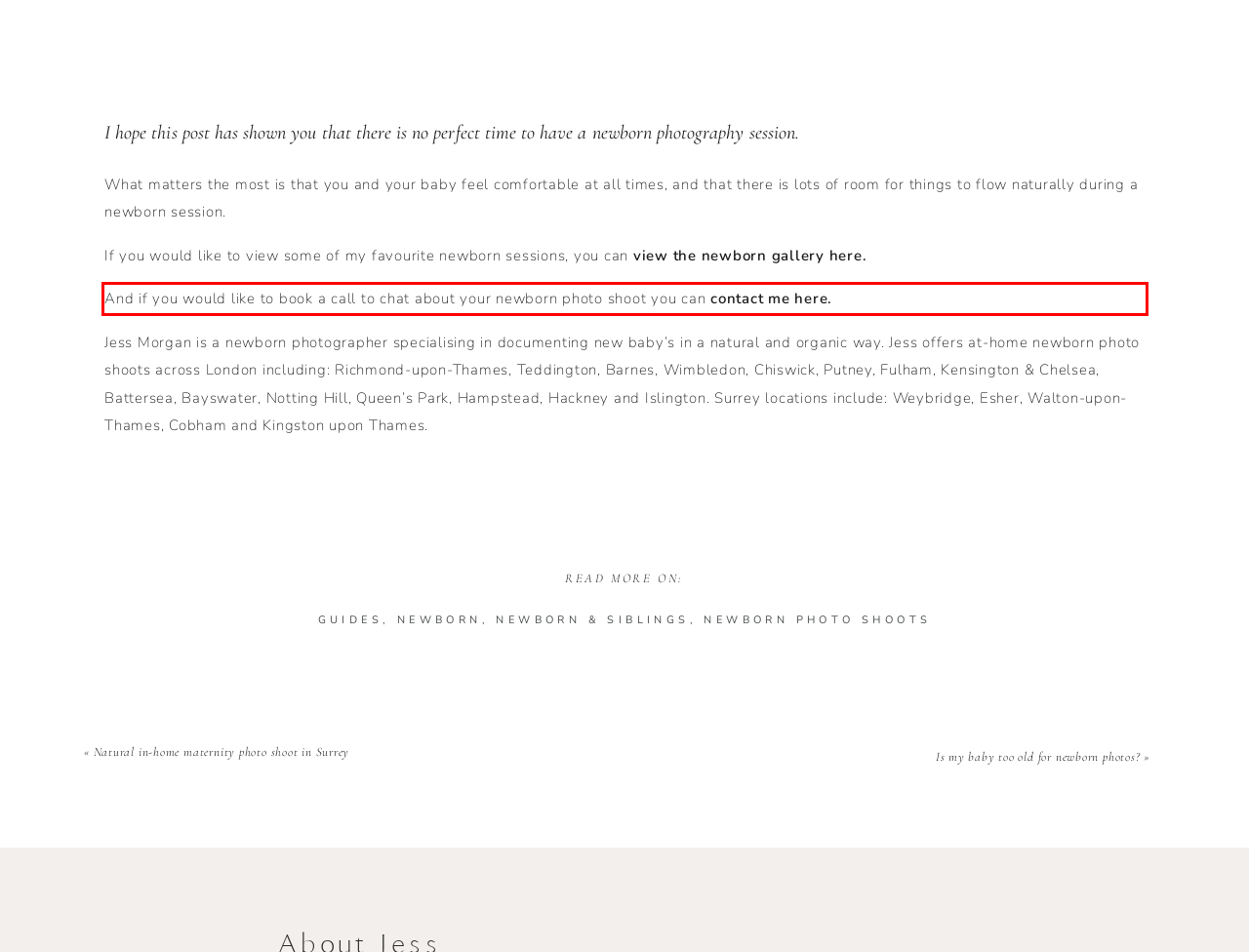Using the provided screenshot of a webpage, recognize and generate the text found within the red rectangle bounding box.

And if you would like to book a call to chat about your newborn photo shoot you can contact me here.